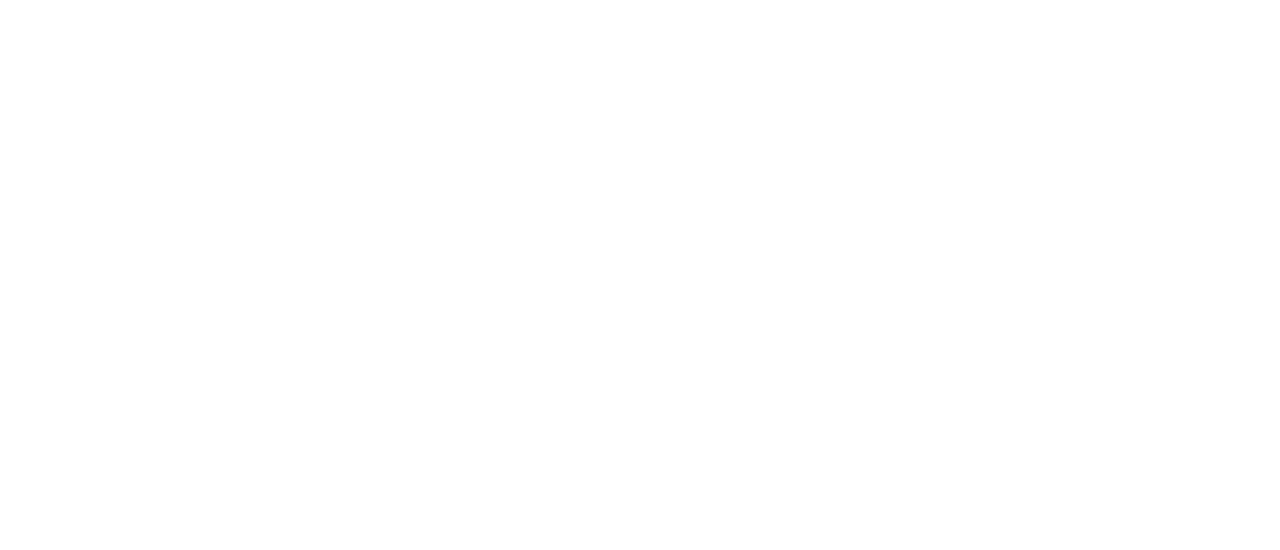Please specify the bounding box coordinates of the clickable region necessary for completing the following instruction: "Follow on Twitter". The coordinates must consist of four float numbers between 0 and 1, i.e., [left, top, right, bottom].

[0.905, 0.901, 0.924, 0.945]